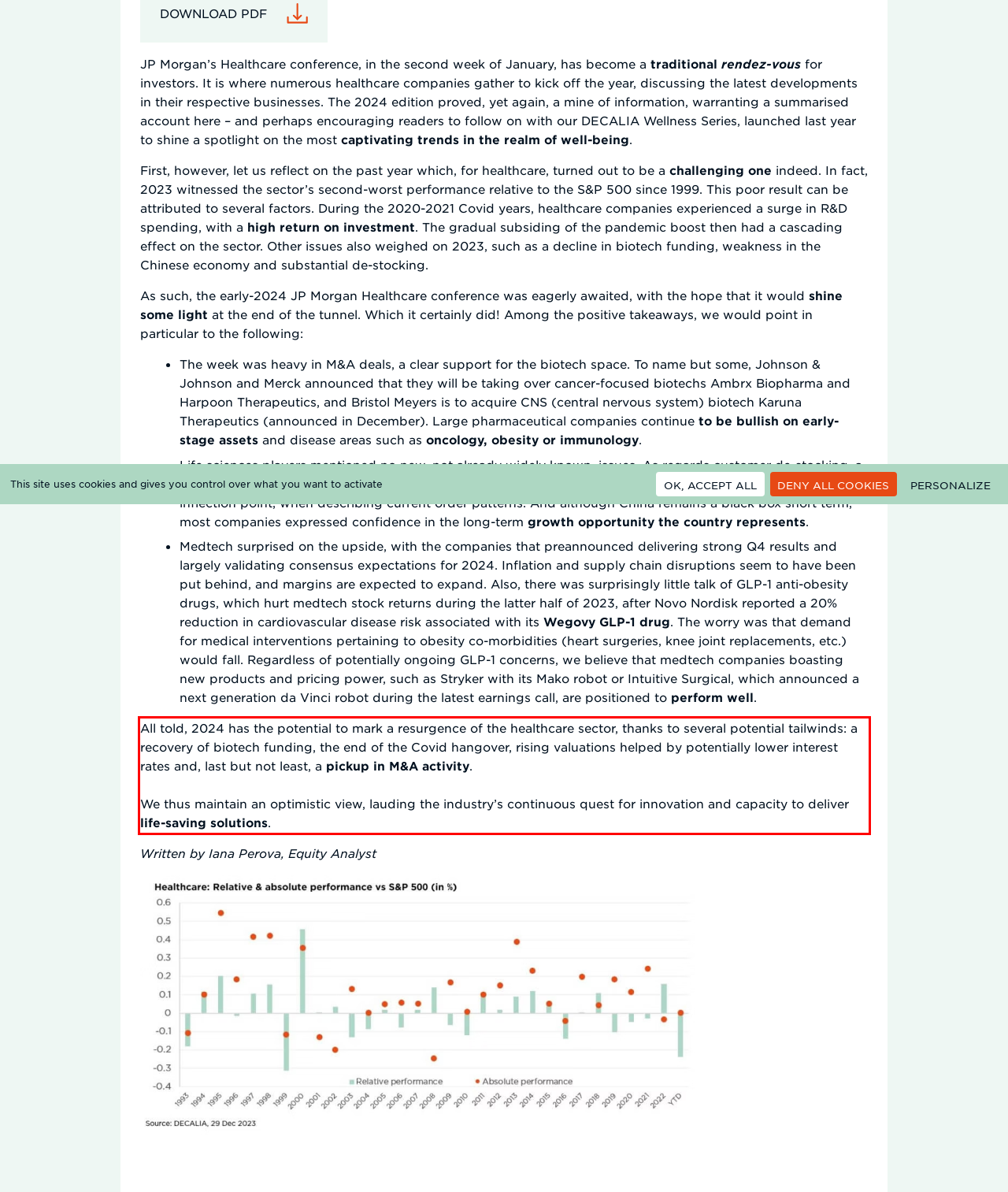From the given screenshot of a webpage, identify the red bounding box and extract the text content within it.

All told, 2024 has the potential to mark a resurgence of the healthcare sector, thanks to several potential tailwinds: a recovery of biotech funding, the end of the Covid hangover, rising valuations helped by potentially lower interest rates and, last but not least, a pickup in M&A activity. We thus maintain an optimistic view, lauding the industry’s continuous quest for innovation and capacity to deliver life-saving solutions.